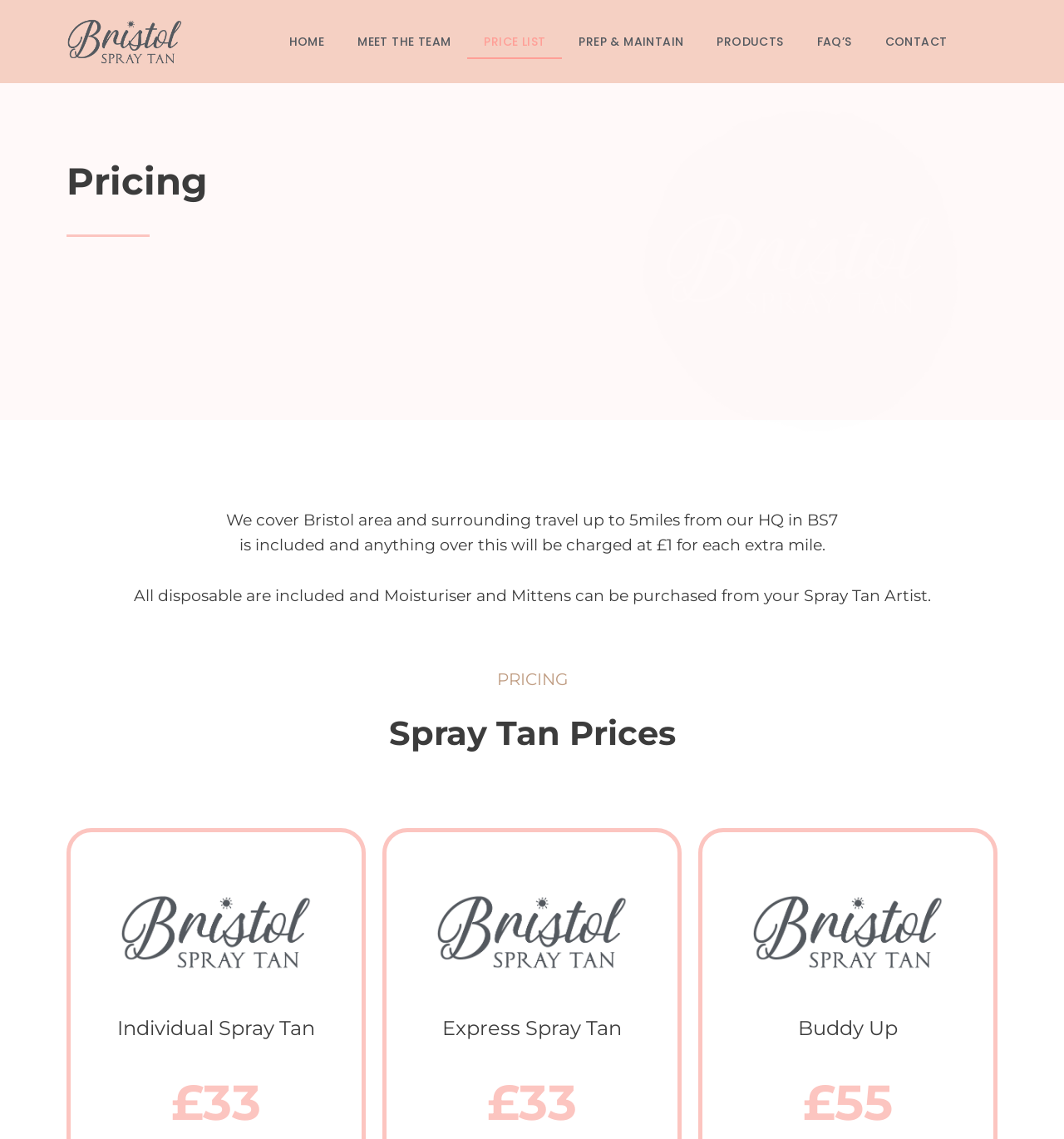What is the maximum travel distance included in the price?
Answer with a single word or phrase by referring to the visual content.

5 miles